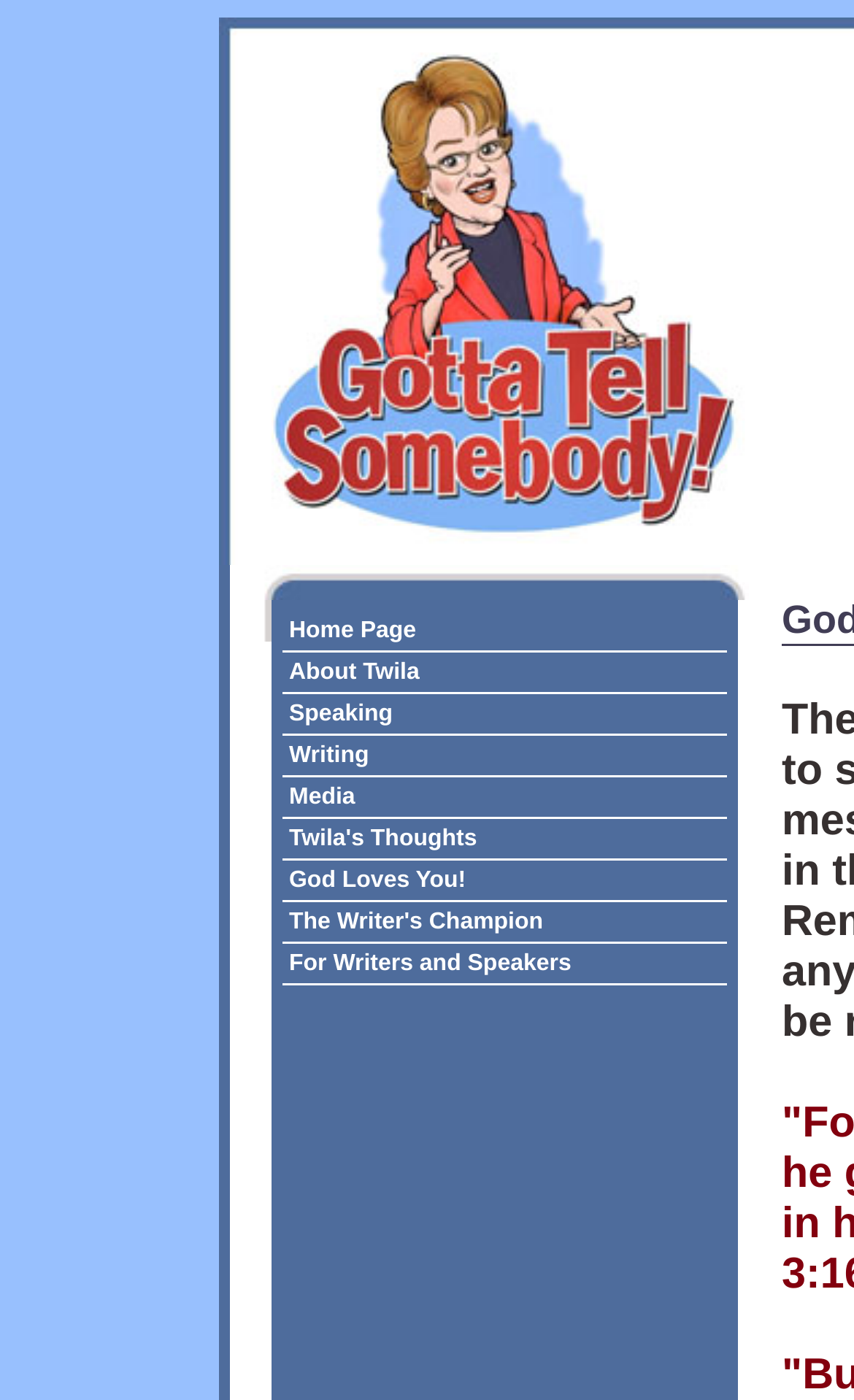Please answer the following question using a single word or phrase: 
What is the main theme of this website?

Christianity